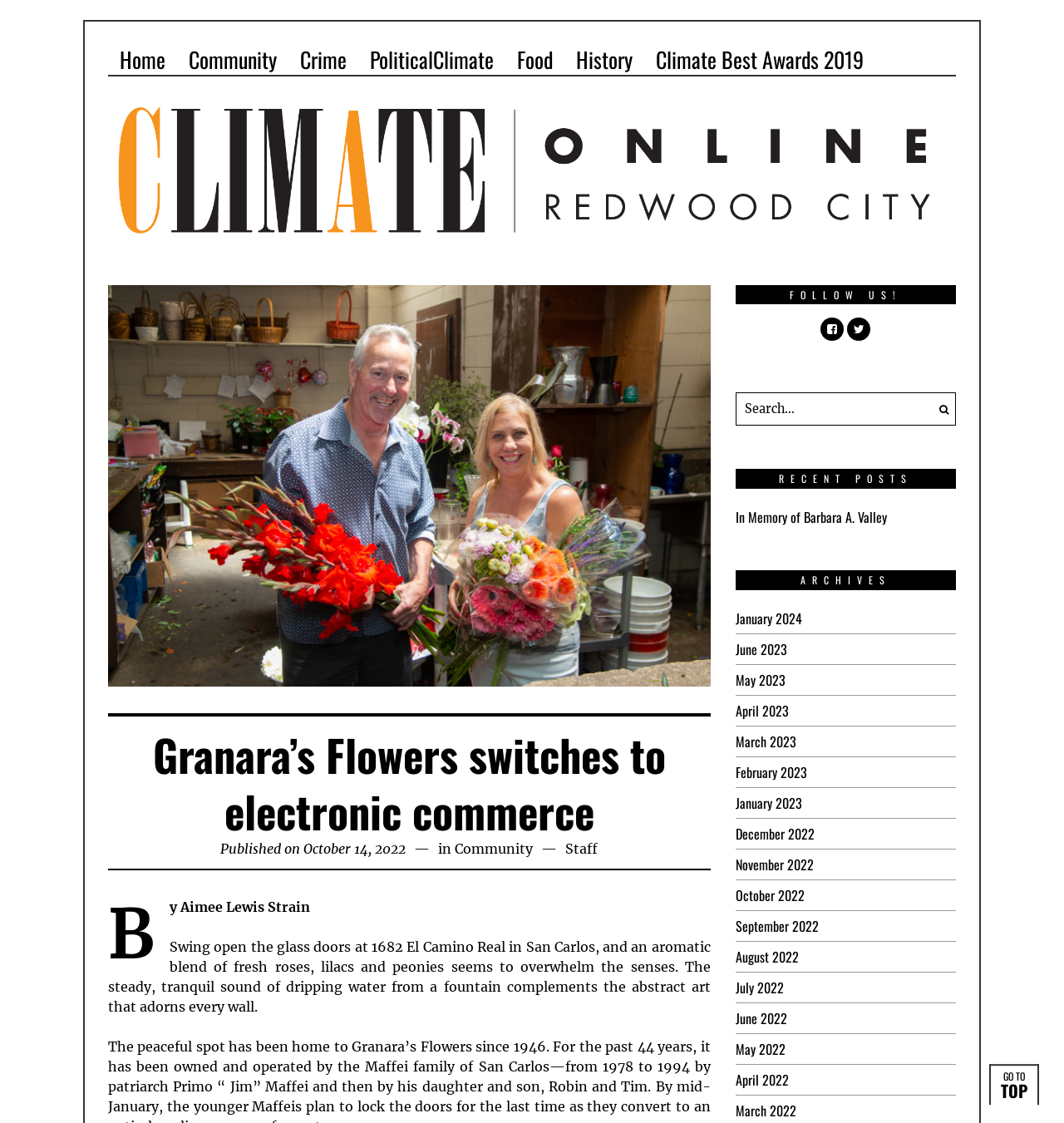Illustrate the webpage's structure and main components comprehensively.

This webpage appears to be a news article or blog post from a website called Climate Online. At the top of the page, there is a navigation menu with links to various sections, including Home, Community, Crime, PoliticalClimate, Food, History, and Climate Best Awards 2019. Below the navigation menu, there is a logo image on the left side, accompanied by a figure image that seems to be related to the article's content.

The main article content starts with a heading that reads "Granara’s Flowers switches to electronic commerce" and is followed by a time stamp indicating that the article was published on October 14, 2022. The article is written by Aimee Lewis Strain and begins with a descriptive paragraph about a flower shop, mentioning the aroma of fresh roses, lilacs, and peonies.

On the right side of the page, there are several sections, including a "FOLLOW US!" section with social media links, a search bar, a "RECENT POSTS" section with a link to an article titled "In Memory of Barbara A. Valley", and an "ARCHIVES" section with links to various months and years, ranging from January 2024 to March 2022.

At the very bottom of the page, there are two static text elements that read "GO TO" and "TOP", which may be related to page navigation.